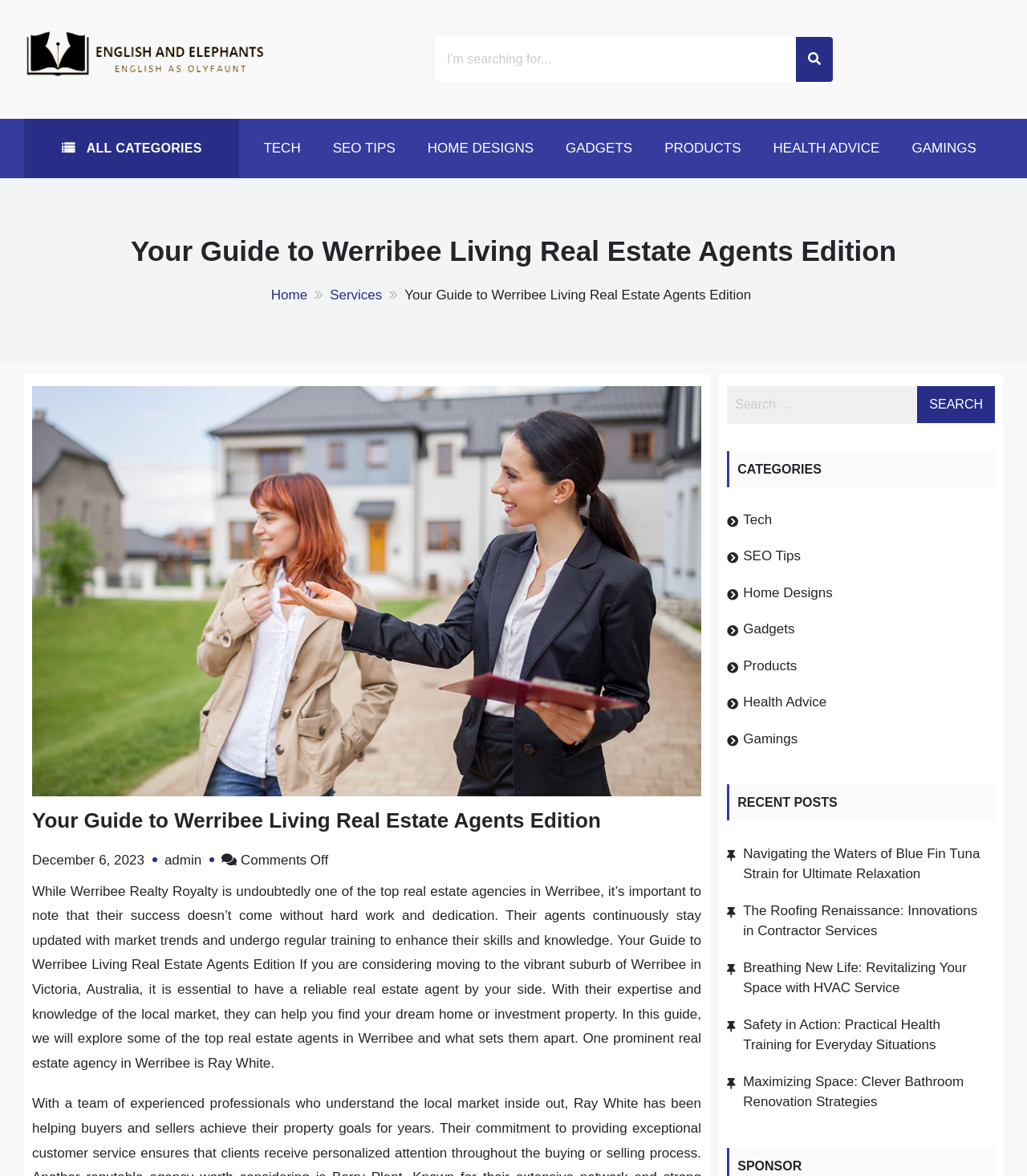How many recent posts are listed?
Based on the screenshot, provide your answer in one word or phrase.

5